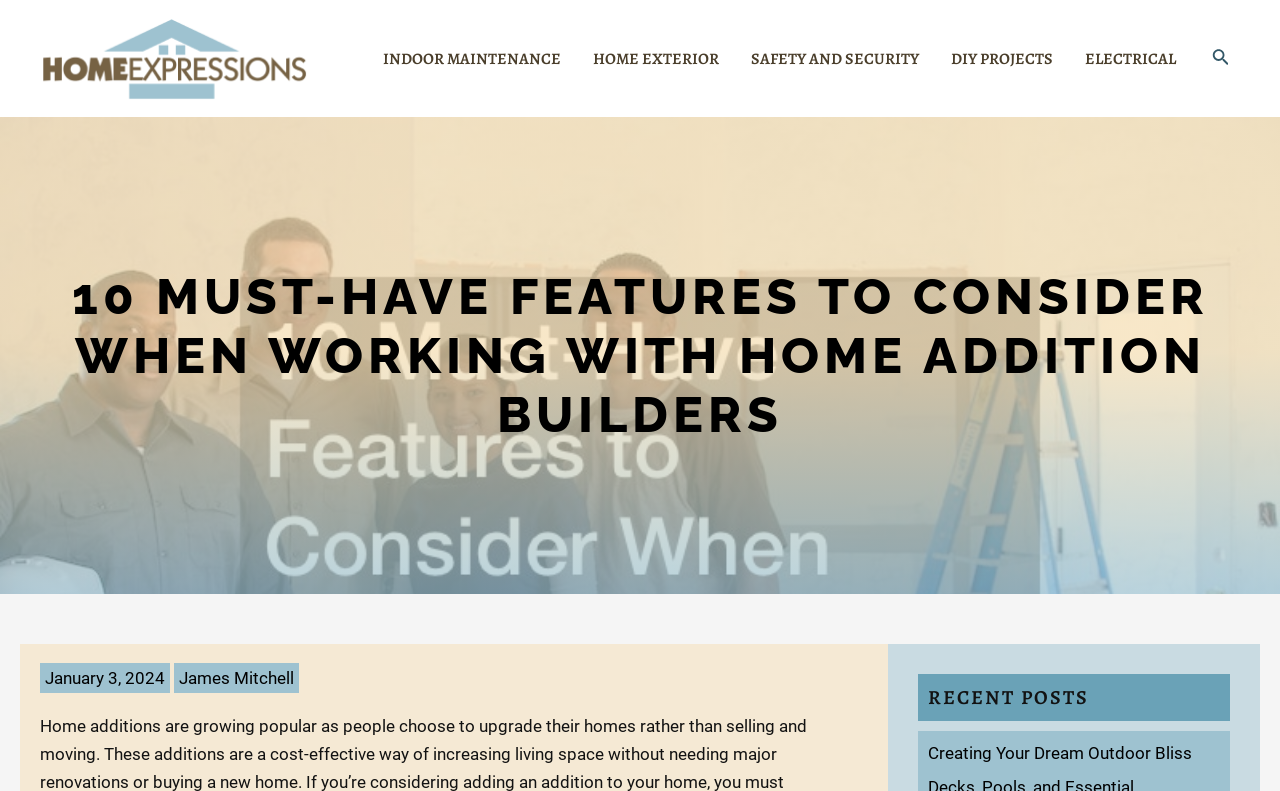Identify the text that serves as the heading for the webpage and generate it.

10 MUST-HAVE FEATURES TO CONSIDER WHEN WORKING WITH HOME ADDITION BUILDERS